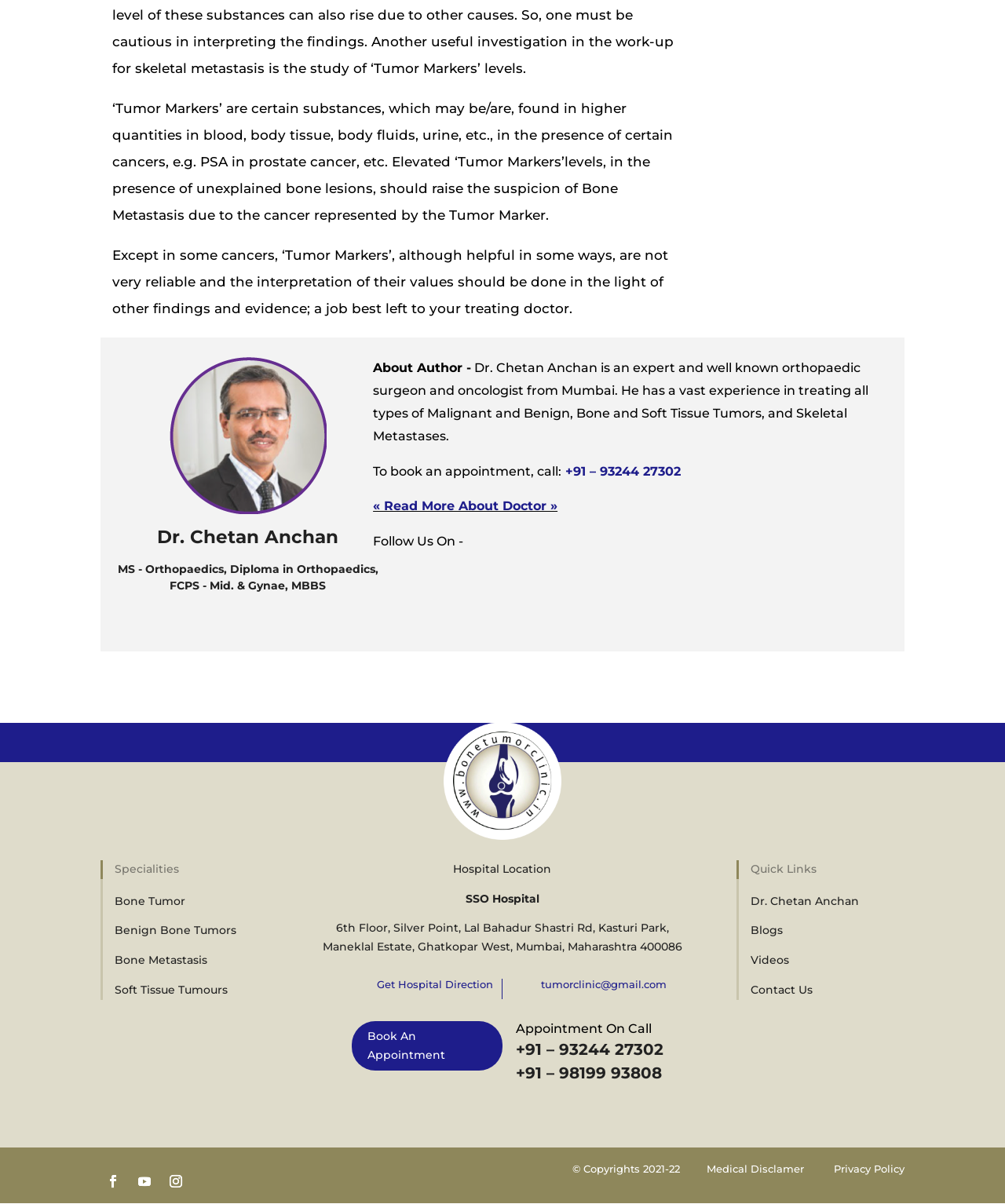Determine the bounding box for the UI element described here: "+91 – 98199 93808".

[0.513, 0.883, 0.659, 0.899]